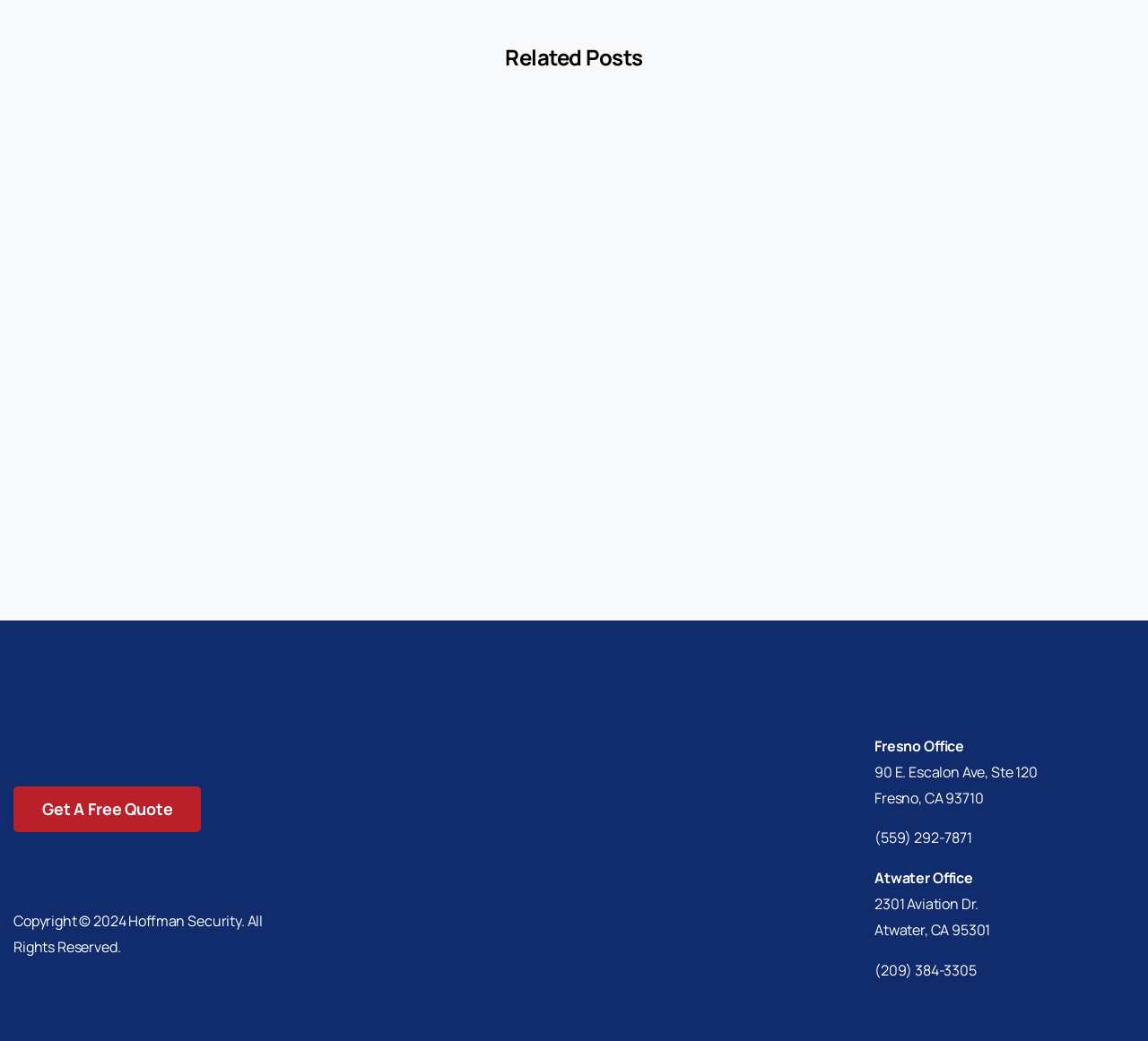Provide the bounding box coordinates of the section that needs to be clicked to accomplish the following instruction: "Click on 'Get A Free Quote'."

[0.012, 0.756, 0.175, 0.8]